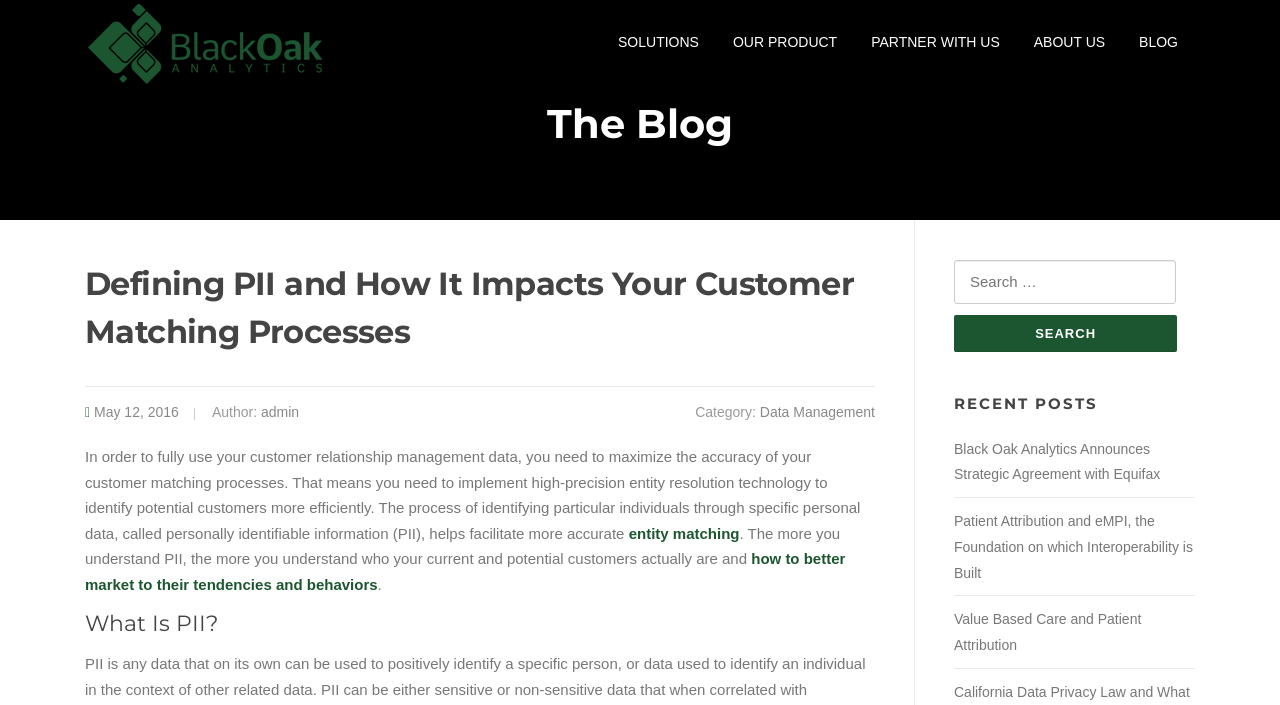Find the bounding box coordinates of the UI element according to this description: "entity matching".

[0.491, 0.744, 0.578, 0.769]